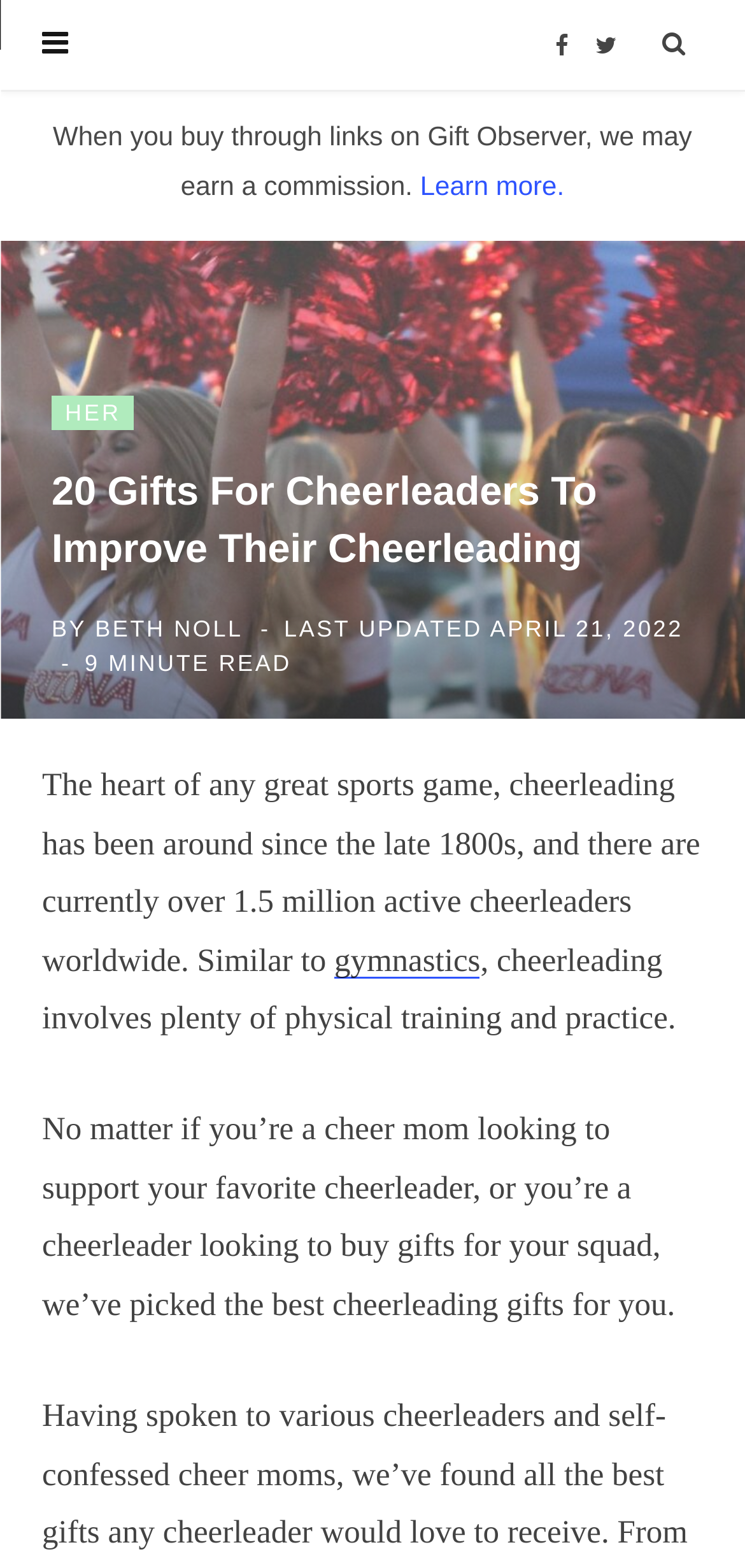Identify the main title of the webpage and generate its text content.

20 Gifts For Cheerleaders To Improve Their Cheerleading